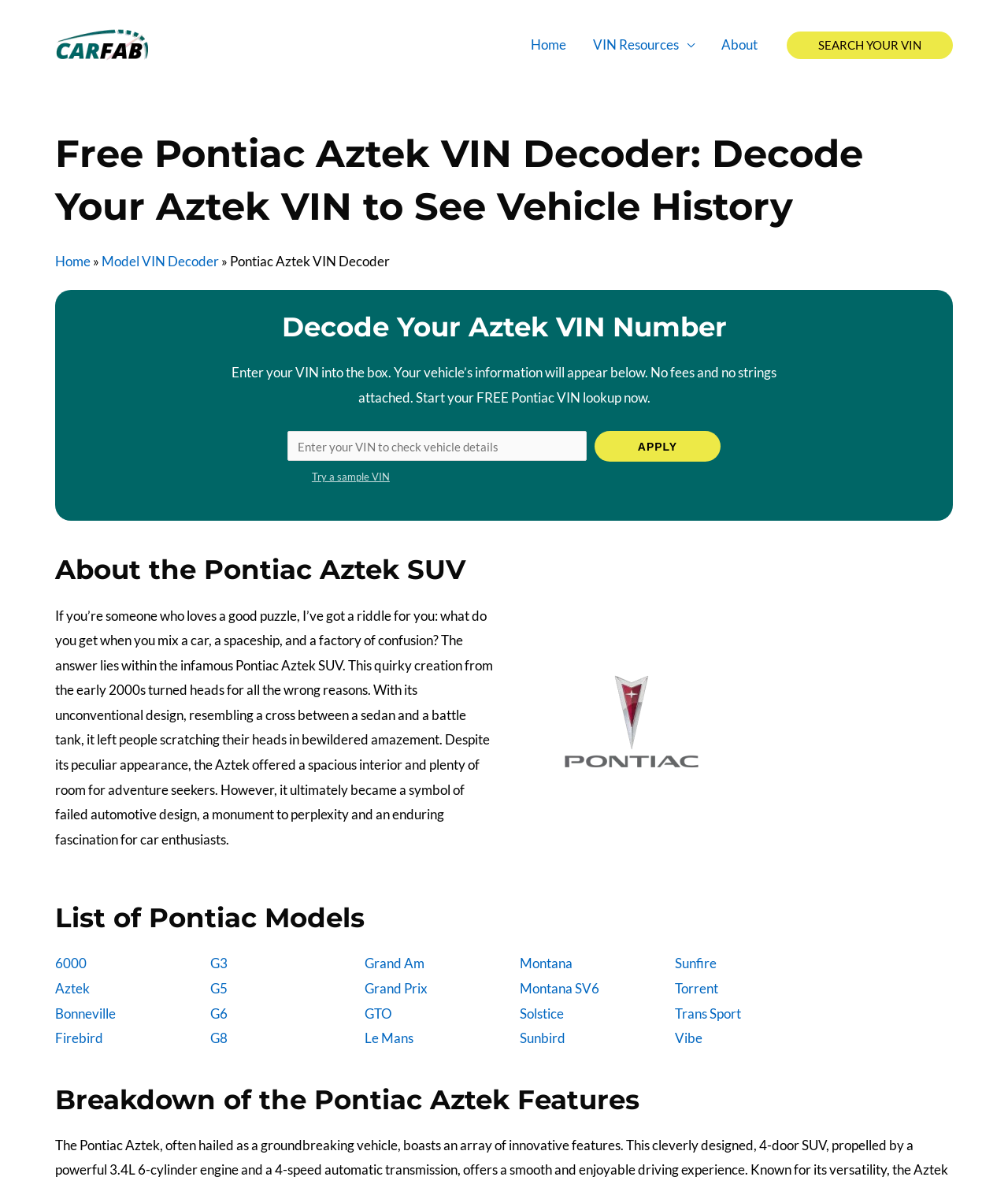Using the provided description Search Your VIN, find the bounding box coordinates for the UI element. Provide the coordinates in (top-left x, top-left y, bottom-right x, bottom-right y) format, ensuring all values are between 0 and 1.

[0.78, 0.026, 0.945, 0.049]